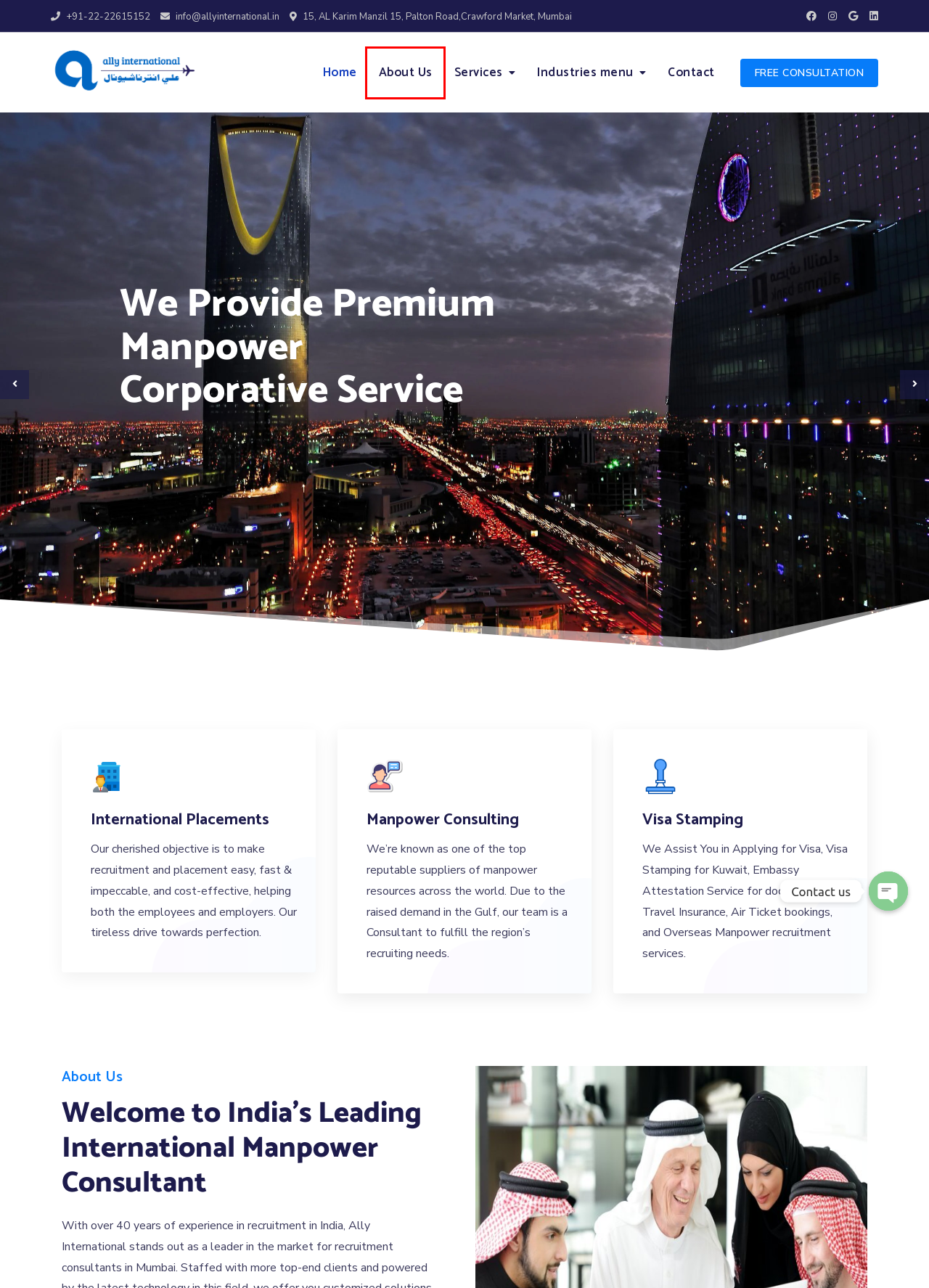Given a webpage screenshot with a UI element marked by a red bounding box, choose the description that best corresponds to the new webpage that will appear after clicking the element. The candidates are:
A. Consultant – Ally International
B. About Us – Ally International
C. FAQs – Ally International
D. Services – Ally International
E. Contact – Ally International
F. Best Sourcing practices – Ally International
G. Ally International
H. CONSTRUCTION – Ally International

B